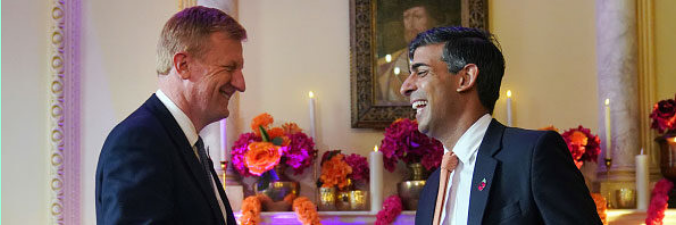Explain the details of the image you are viewing.

During a vibrant reception celebrating Diwali on November 9, 2023, in London, Deputy Prime Minister Oliver Dowden and Prime Minister Rishi Sunak share a warm handshake and a moment of camaraderie. Laughter brightens the atmosphere, accentuated by a backdrop adorned with colorful flowers and soft candlelight, symbolizing the festive spirit of the occasion. This gathering, which included business leaders, highlights the importance of cultural celebrations and community engagement in fostering relationships within the UK.